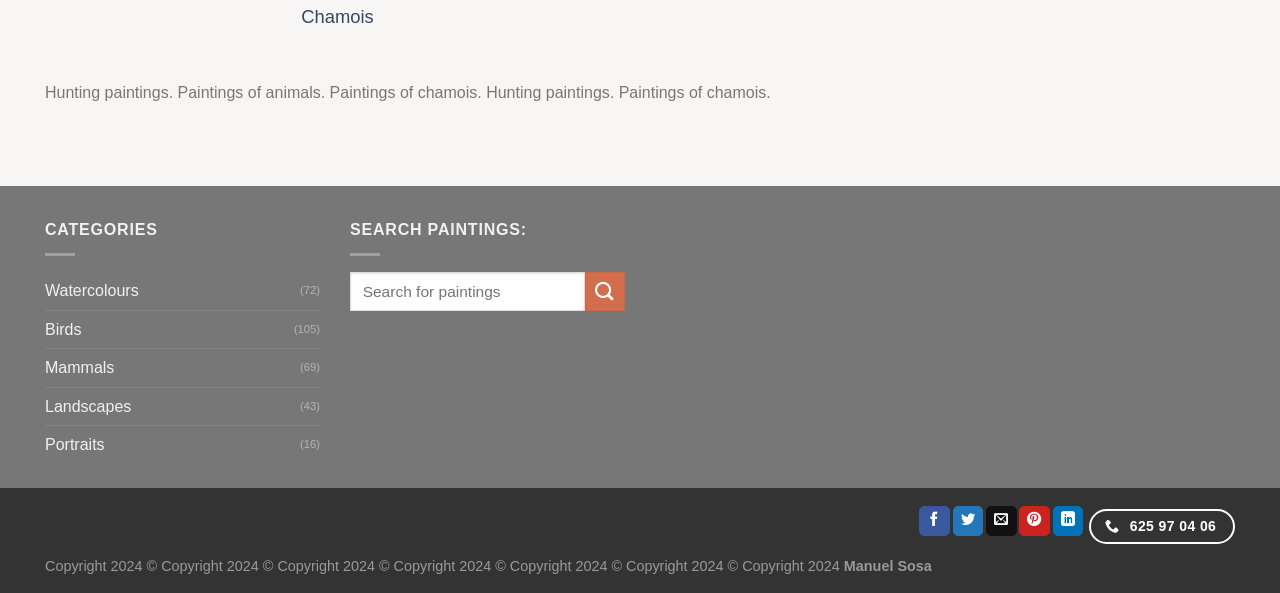Provide your answer in a single word or phrase: 
What categories of paintings are available on the webpage?

Watercolours, Birds, Mammals, Landscapes, Portraits